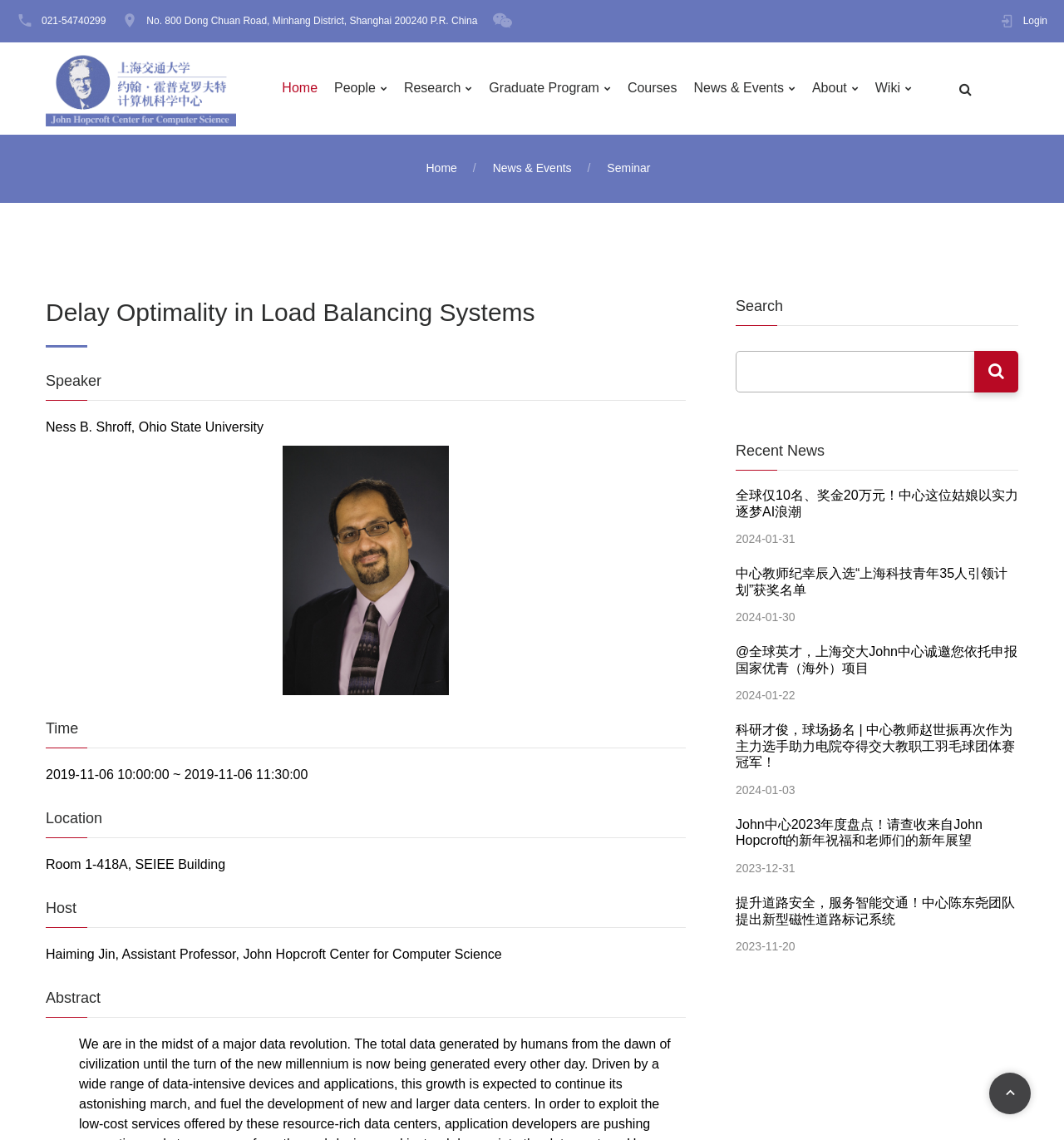How many recent news articles are displayed on the webpage?
Please utilize the information in the image to give a detailed response to the question.

The number of recent news articles can be found by counting the number of article elements with headings and links, which are located in the right column of the webpage. There are 5 such elements, each representing a recent news article.